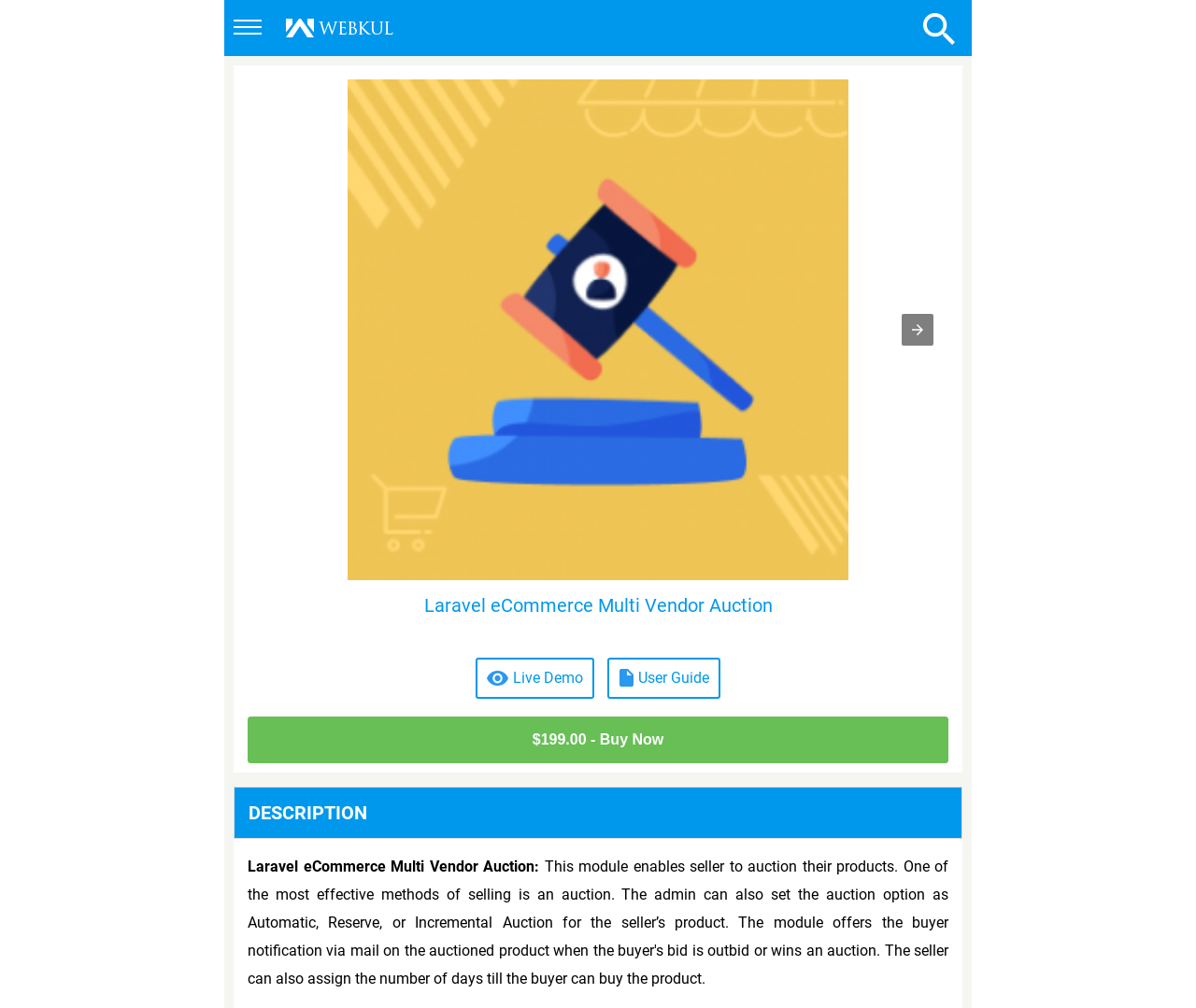How many items are in the carousel? Based on the image, give a response in one word or a short phrase.

11